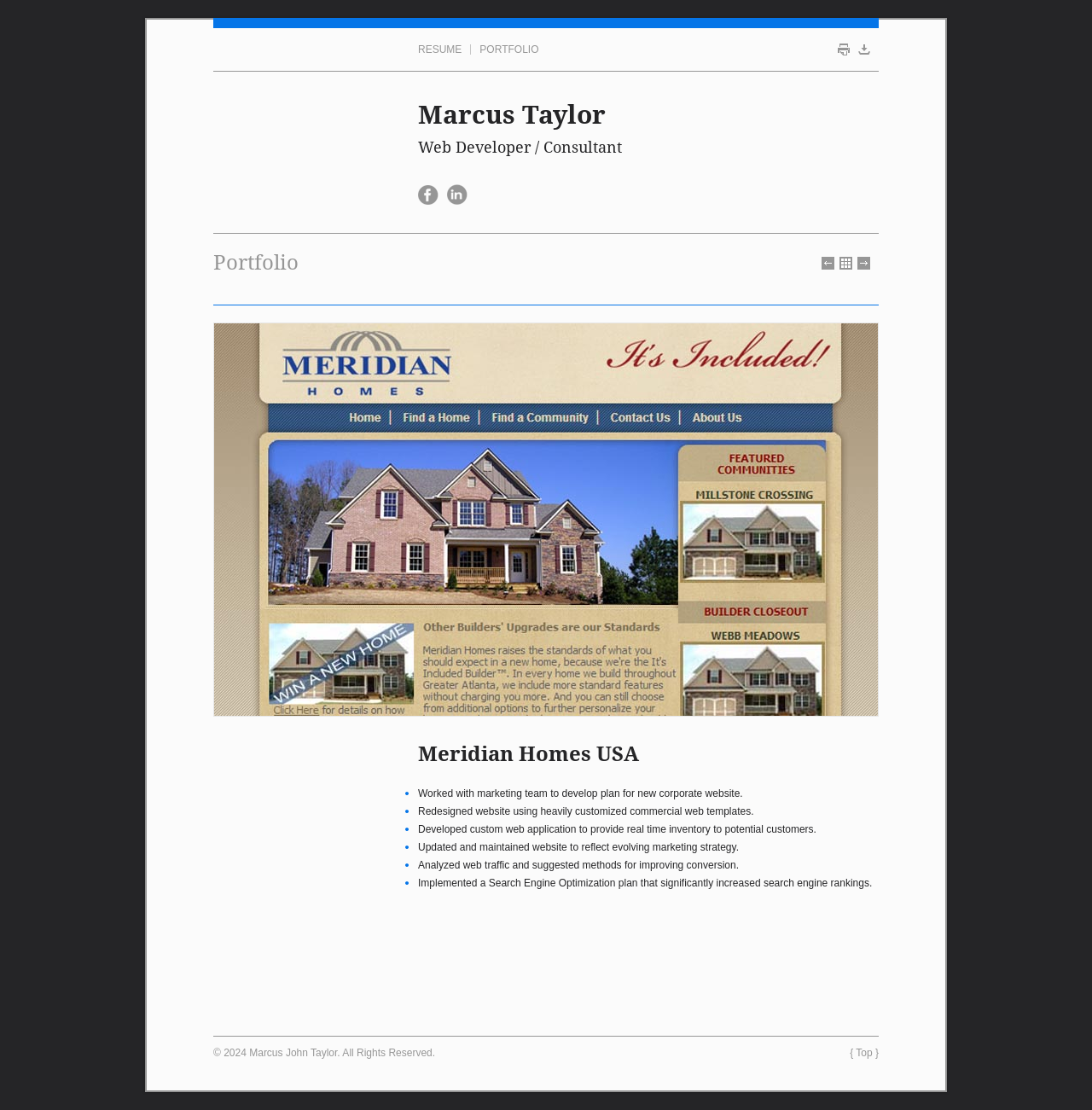Identify the bounding box for the given UI element using the description provided. Coordinates should be in the format (top-left x, top-left y, bottom-right x, bottom-right y) and must be between 0 and 1. Here is the description: Resume

[0.383, 0.039, 0.423, 0.05]